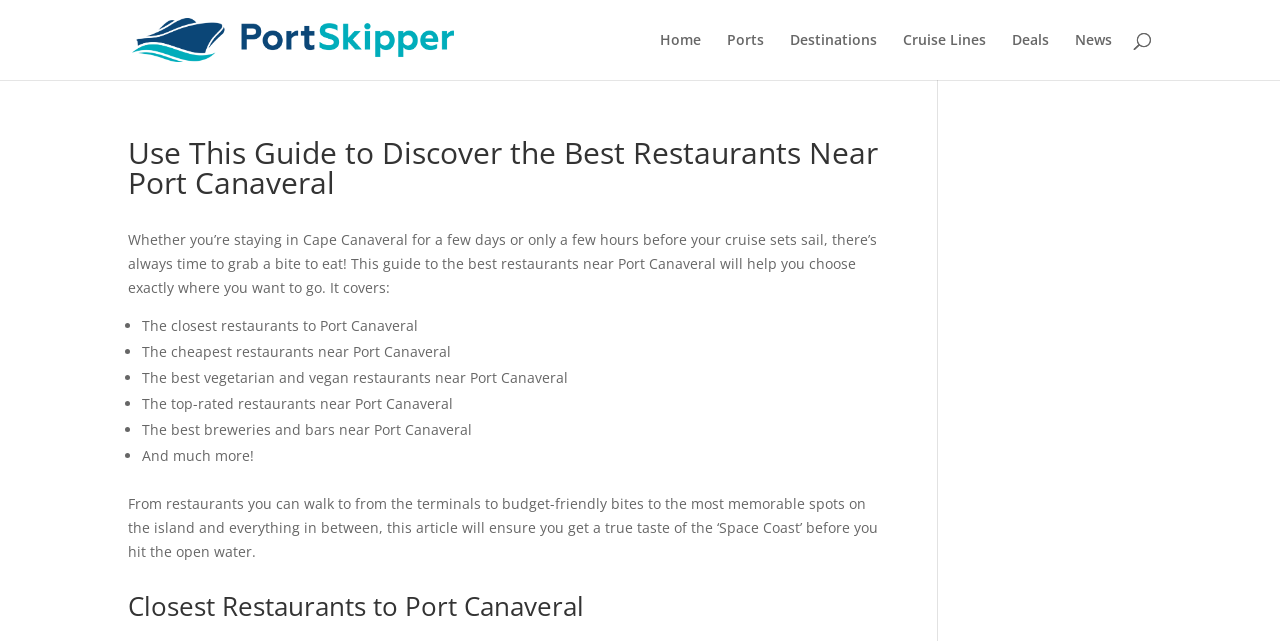Using the provided element description: "Home", identify the bounding box coordinates. The coordinates should be four floats between 0 and 1 in the order [left, top, right, bottom].

[0.516, 0.051, 0.548, 0.125]